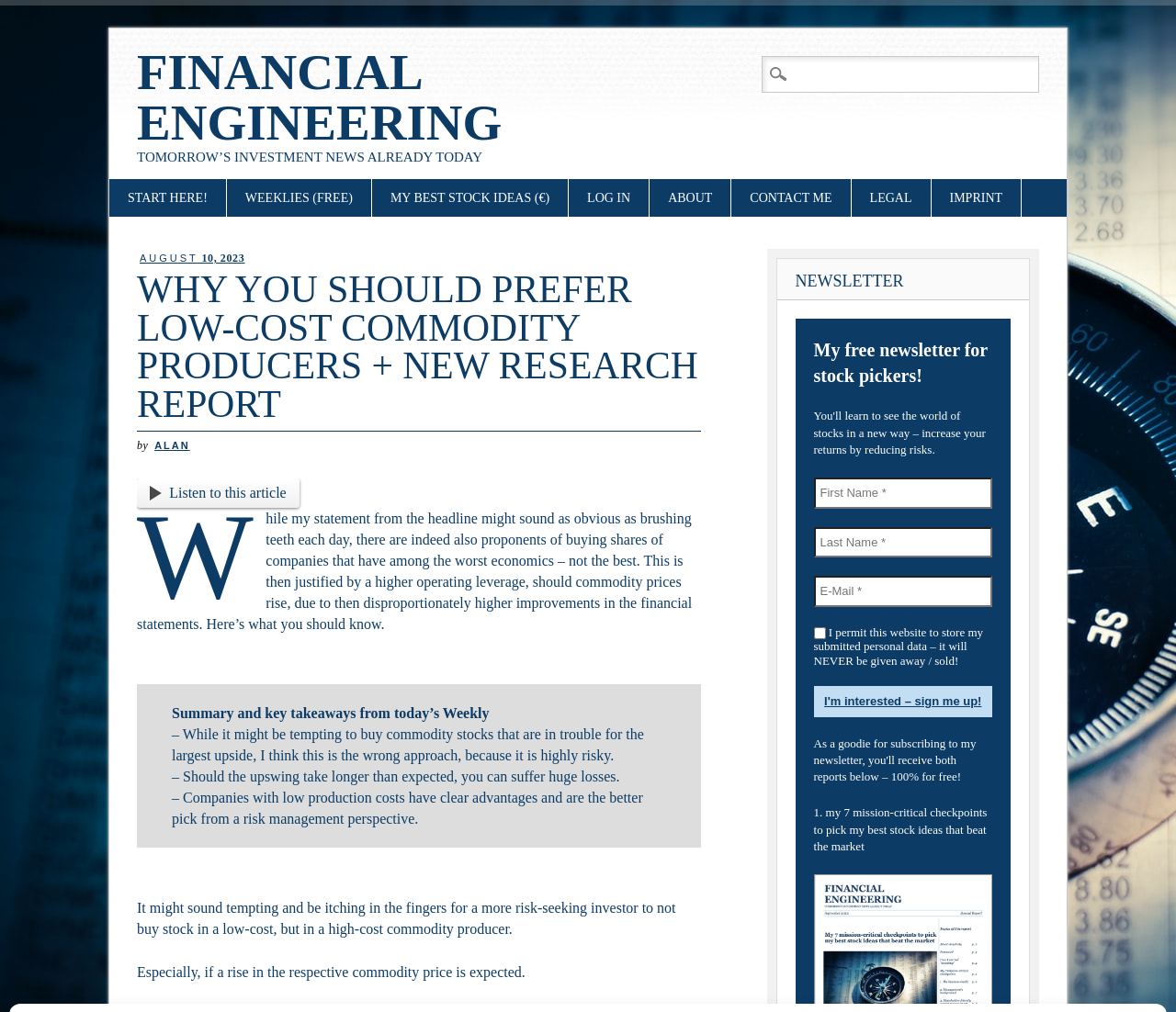What is the author's name?
Respond to the question with a single word or phrase according to the image.

Alan